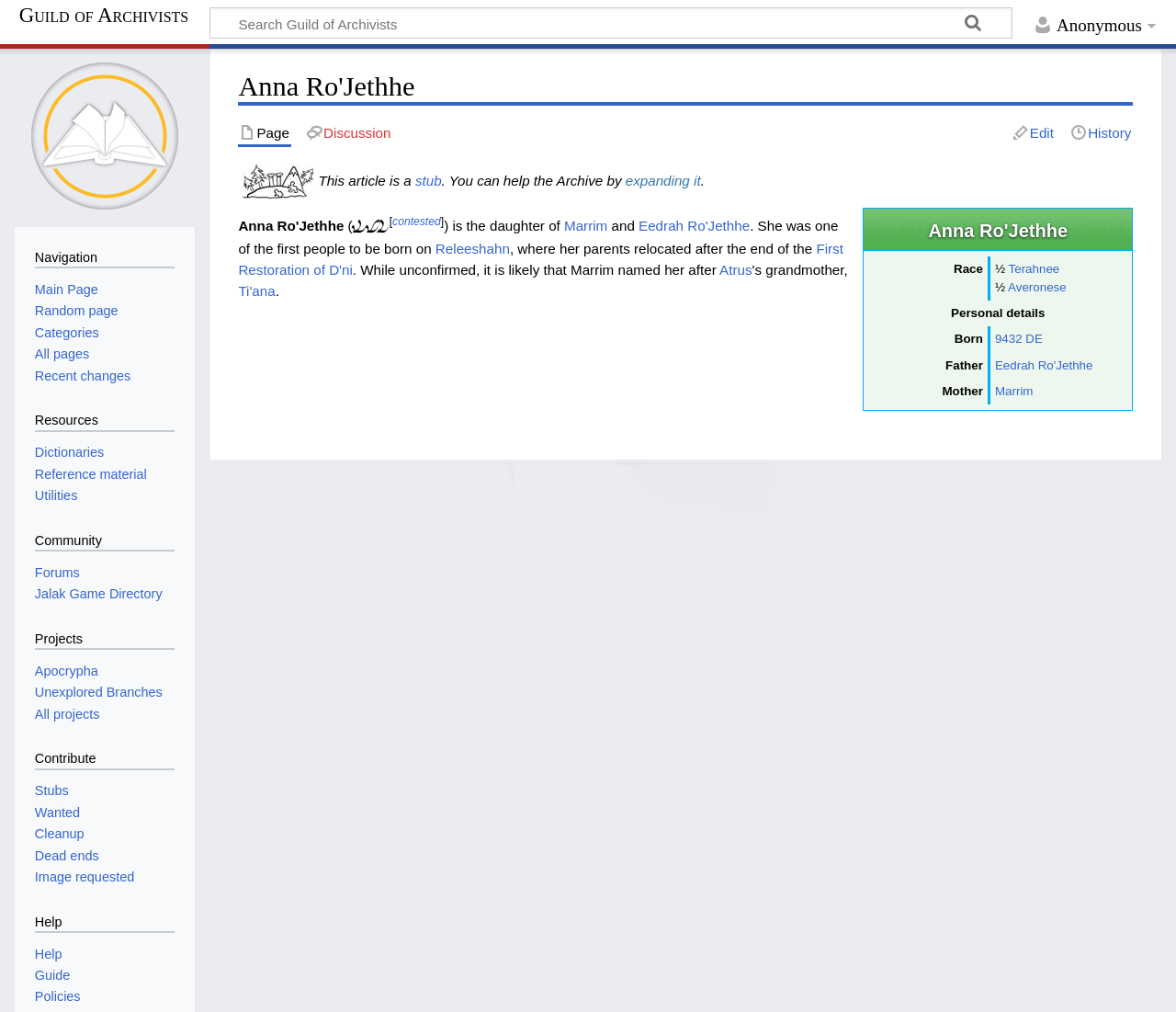Provide a single word or phrase to answer the given question: 
What is the name of Anna Ro'Jethhe's mother?

Marrim